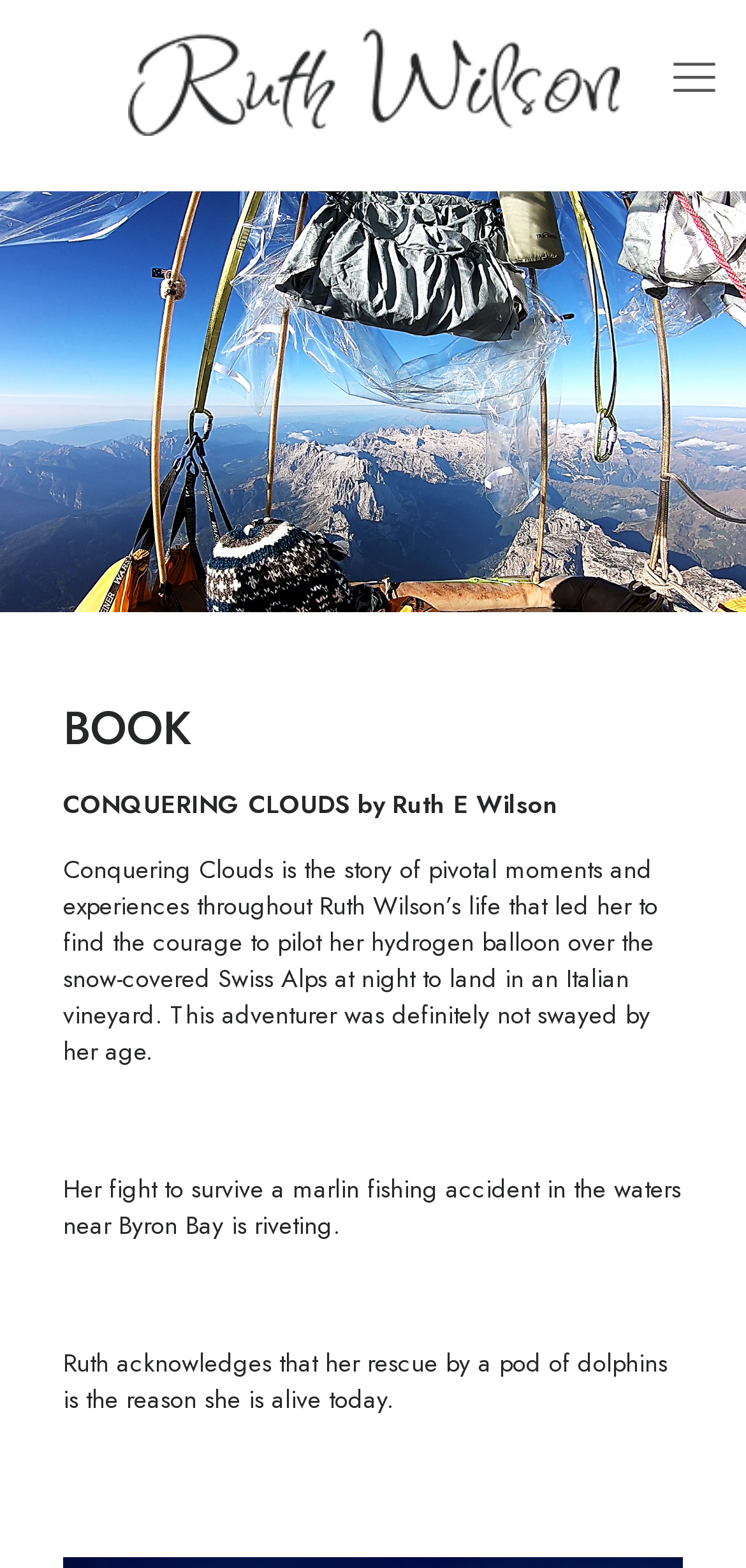Provide a short answer to the following question with just one word or phrase: What accident did Ruth Wilson survive?

Marlin fishing accident